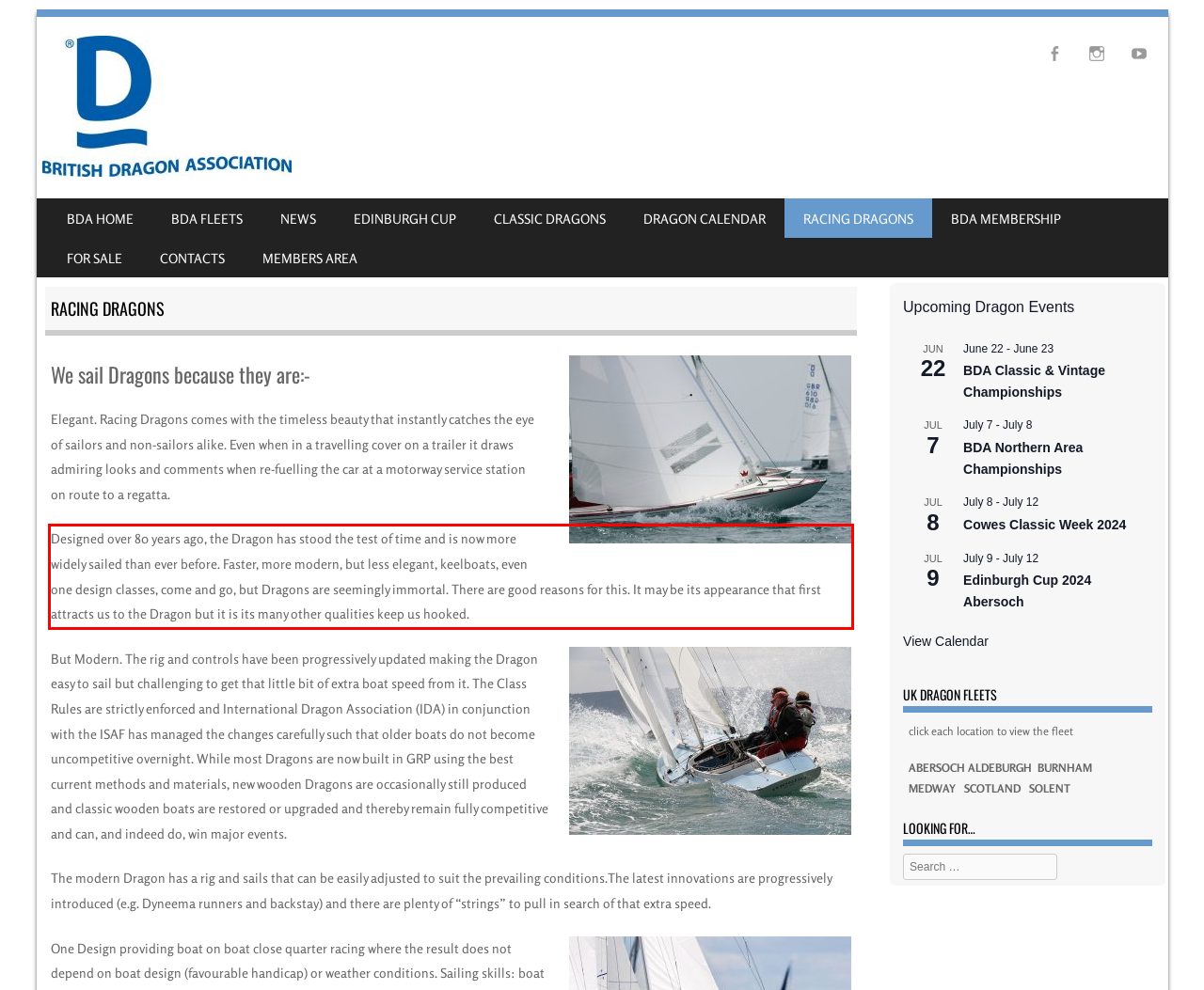Within the screenshot of the webpage, locate the red bounding box and use OCR to identify and provide the text content inside it.

Designed over 80 years ago, the Dragon has stood the test of time and is now more widely sailed than ever before. Faster, more modern, but less elegant, keelboats, even one design classes, come and go, but Dragons are seemingly immortal. There are good reasons for this. It may be its appearance that first attracts us to the Dragon but it is its many other qualities keep us hooked.